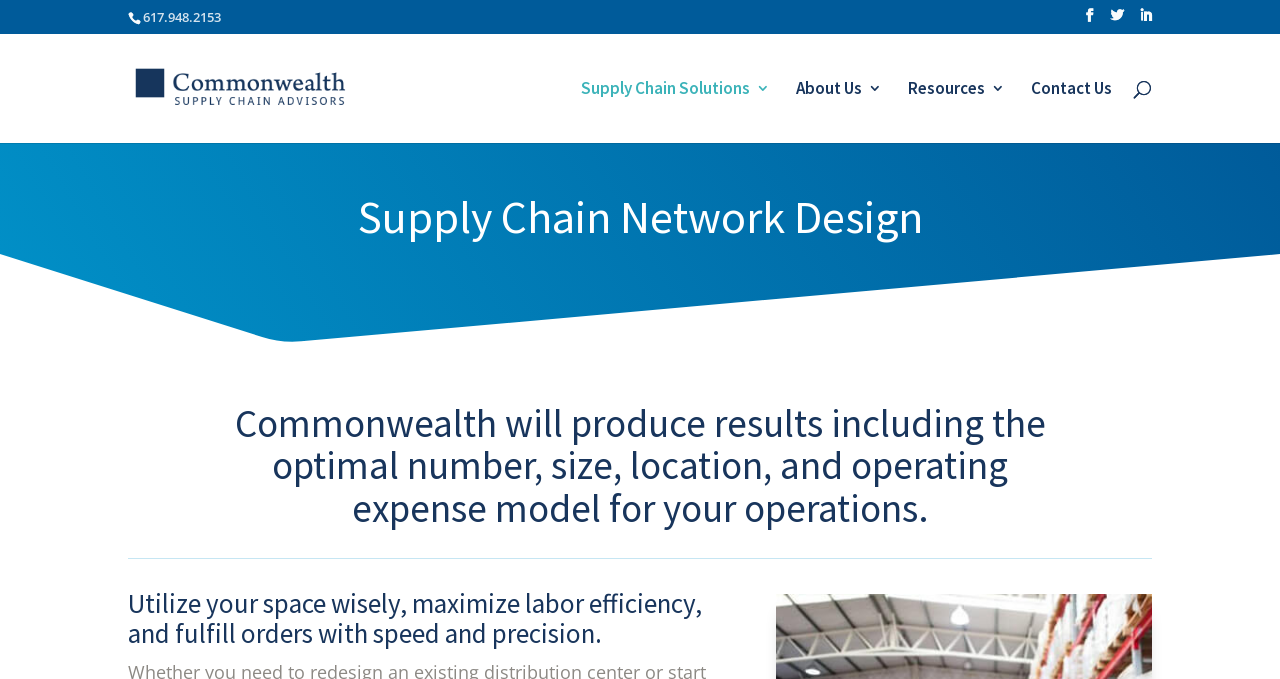Can you give a comprehensive explanation to the question given the content of the image?
How many social media links are on the webpage?

I counted the number of link elements with OCR text '', '', and '' located at the top right corner of the webpage, which are likely social media links.